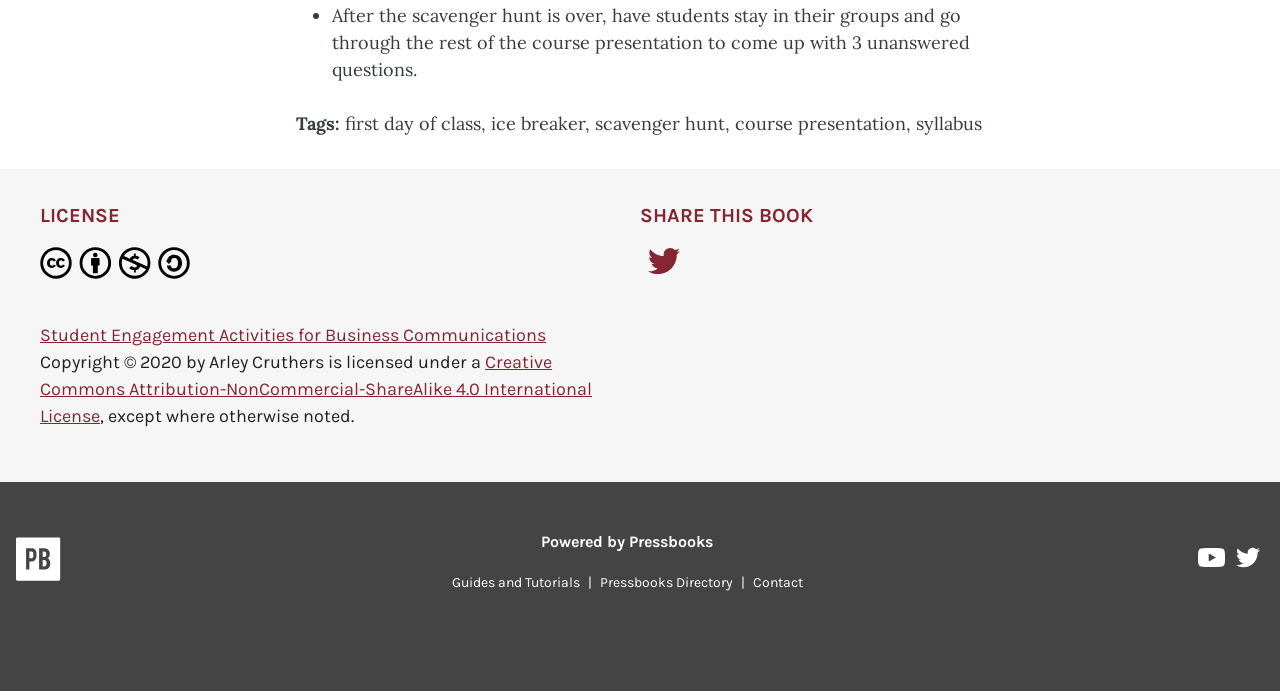Determine the bounding box coordinates of the clickable region to execute the instruction: "Watch Pressbooks on YouTube". The coordinates should be four float numbers between 0 and 1, denoted as [left, top, right, bottom].

[0.936, 0.793, 0.959, 0.837]